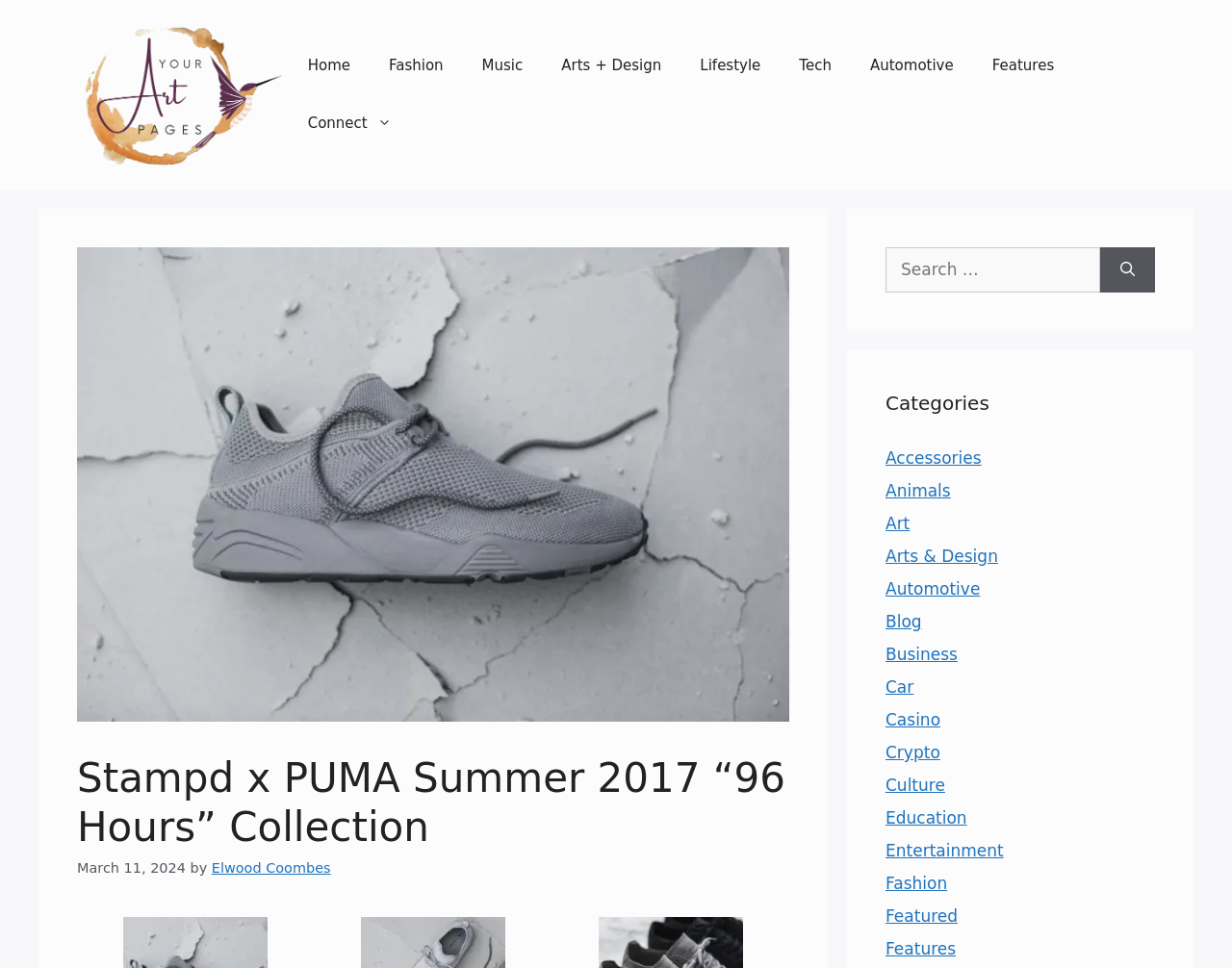Find the bounding box of the UI element described as: "Elwood Coombes". The bounding box coordinates should be given as four float values between 0 and 1, i.e., [left, top, right, bottom].

[0.172, 0.889, 0.268, 0.905]